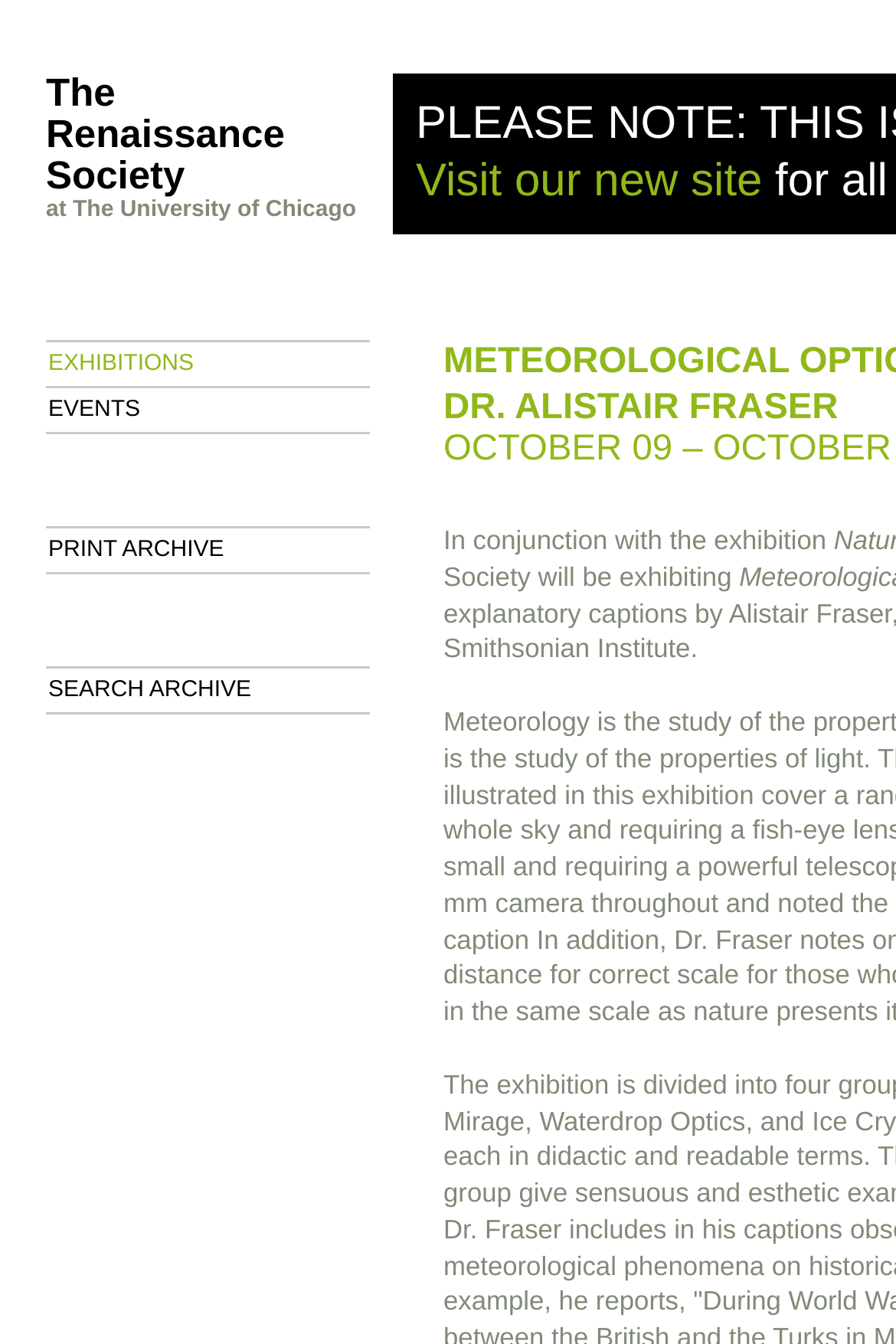What is the name of the art museum?
Refer to the screenshot and answer in one word or phrase.

The Renaissance Society